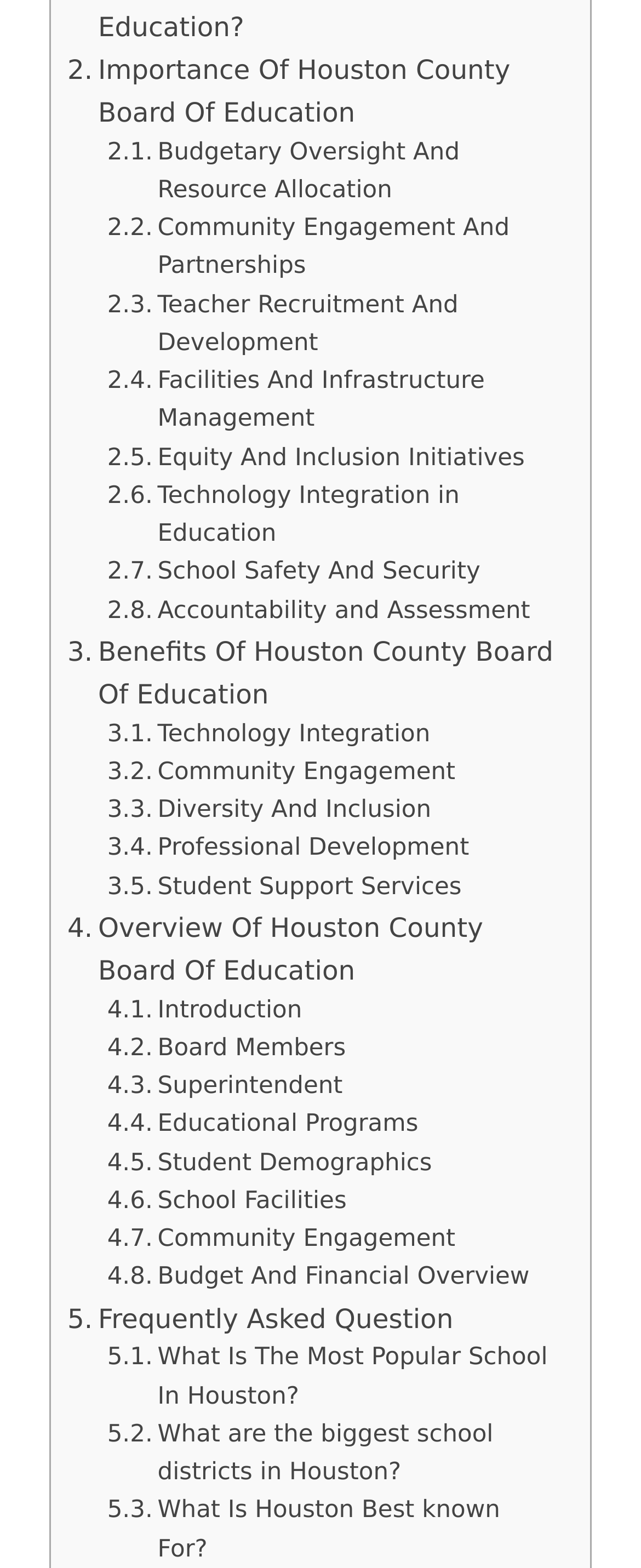Please answer the following question using a single word or phrase: 
What is the last link on the webpage?

What are the biggest school districts in Houston?